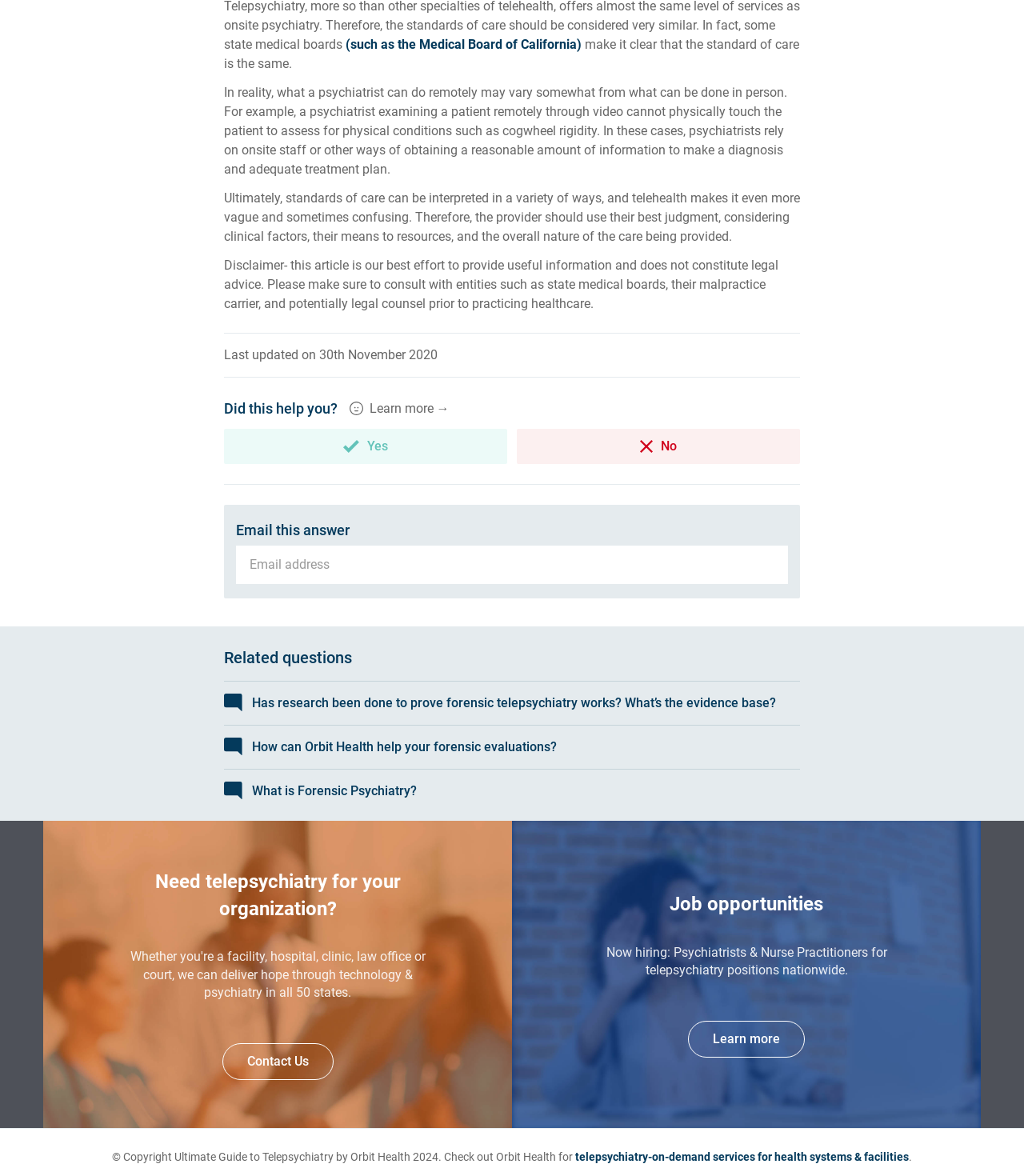What is the topic of the related question 'Has research been done to prove forensic telepsychiatry works?'
Kindly answer the question with as much detail as you can.

The related question 'Has research been done to prove forensic telepsychiatry works?' is asking about the evidence base for forensic telepsychiatry, which suggests that the topic of the question is forensic telepsychiatry.